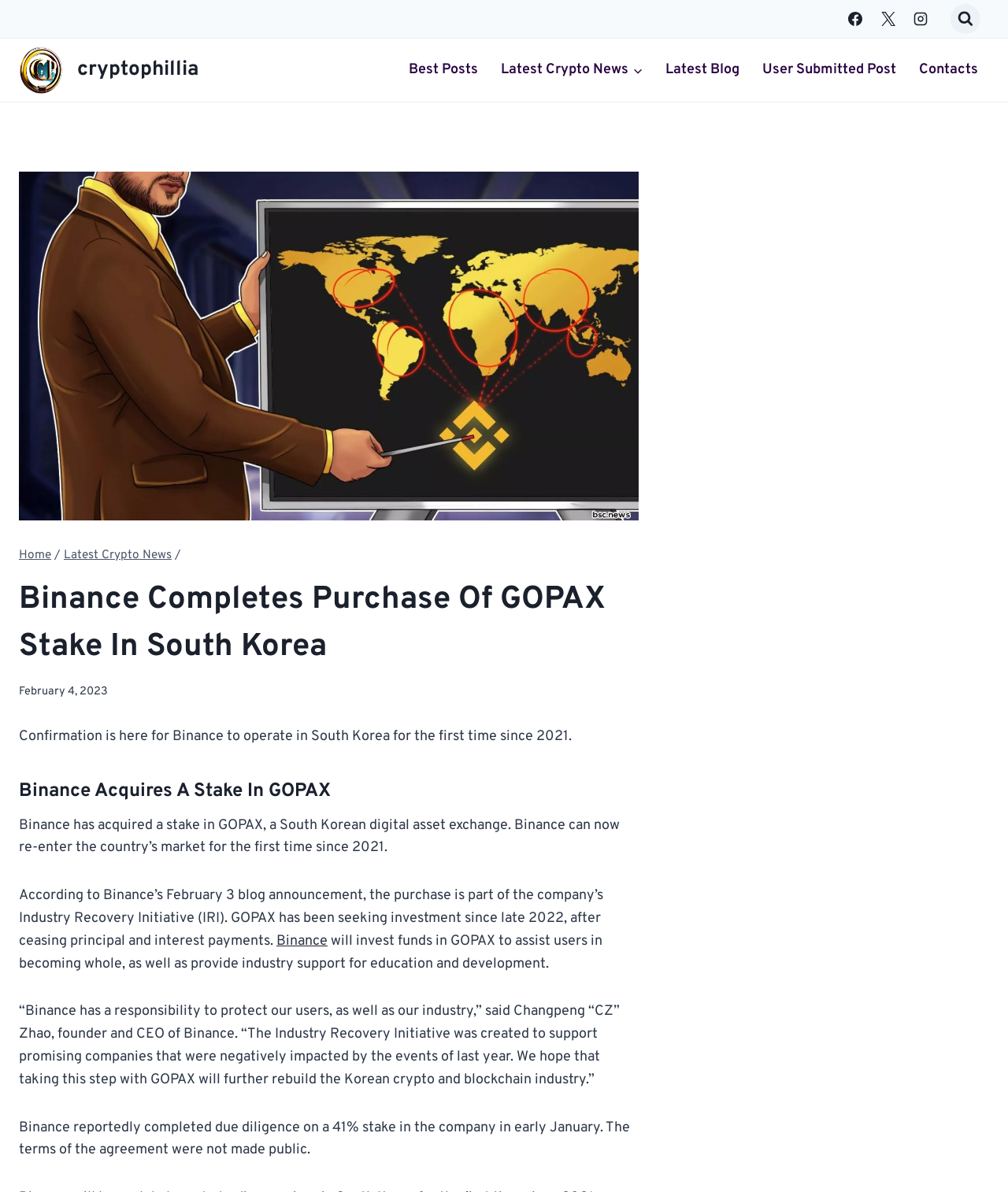Please indicate the bounding box coordinates of the element's region to be clicked to achieve the instruction: "Scroll to top". Provide the coordinates as four float numbers between 0 and 1, i.e., [left, top, right, bottom].

[0.96, 0.812, 0.977, 0.826]